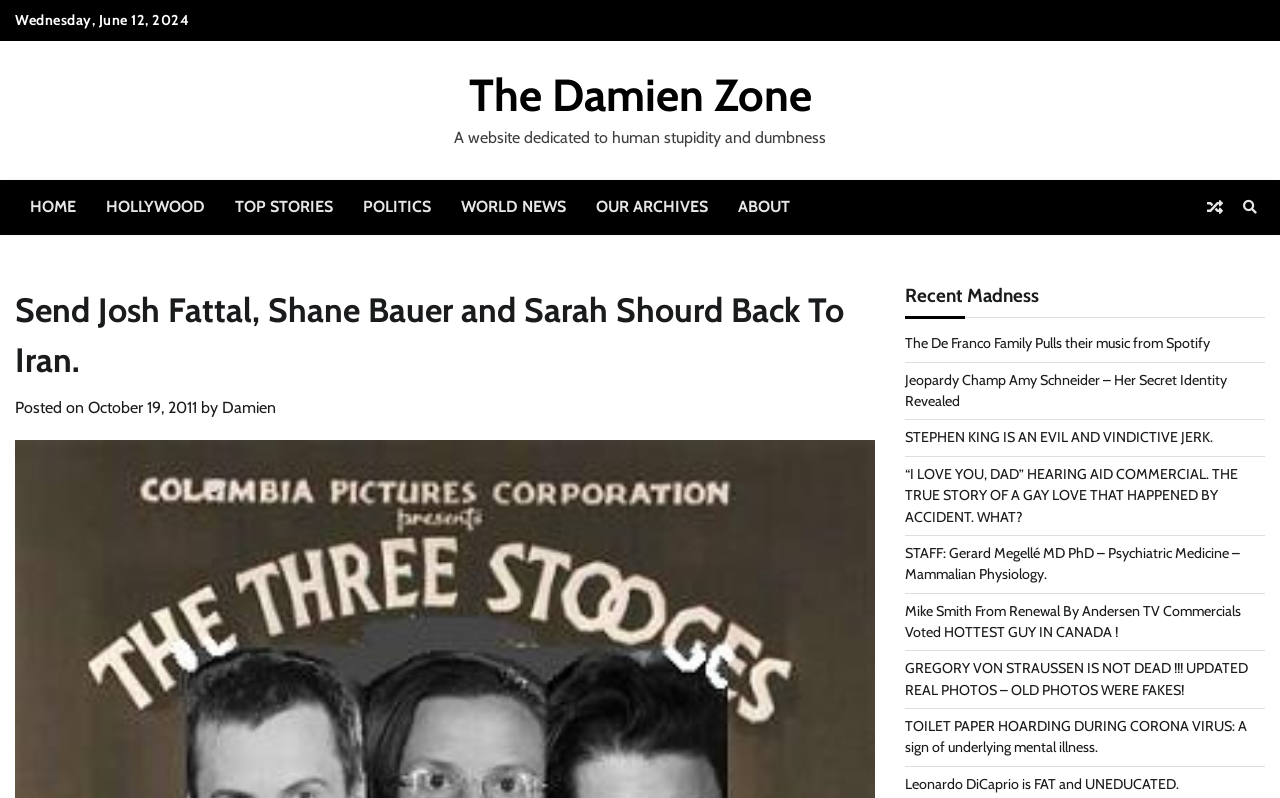Could you find the bounding box coordinates of the clickable area to complete this instruction: "Read the article 'The De Franco Family Pulls their music from Spotify'"?

[0.707, 0.419, 0.945, 0.442]